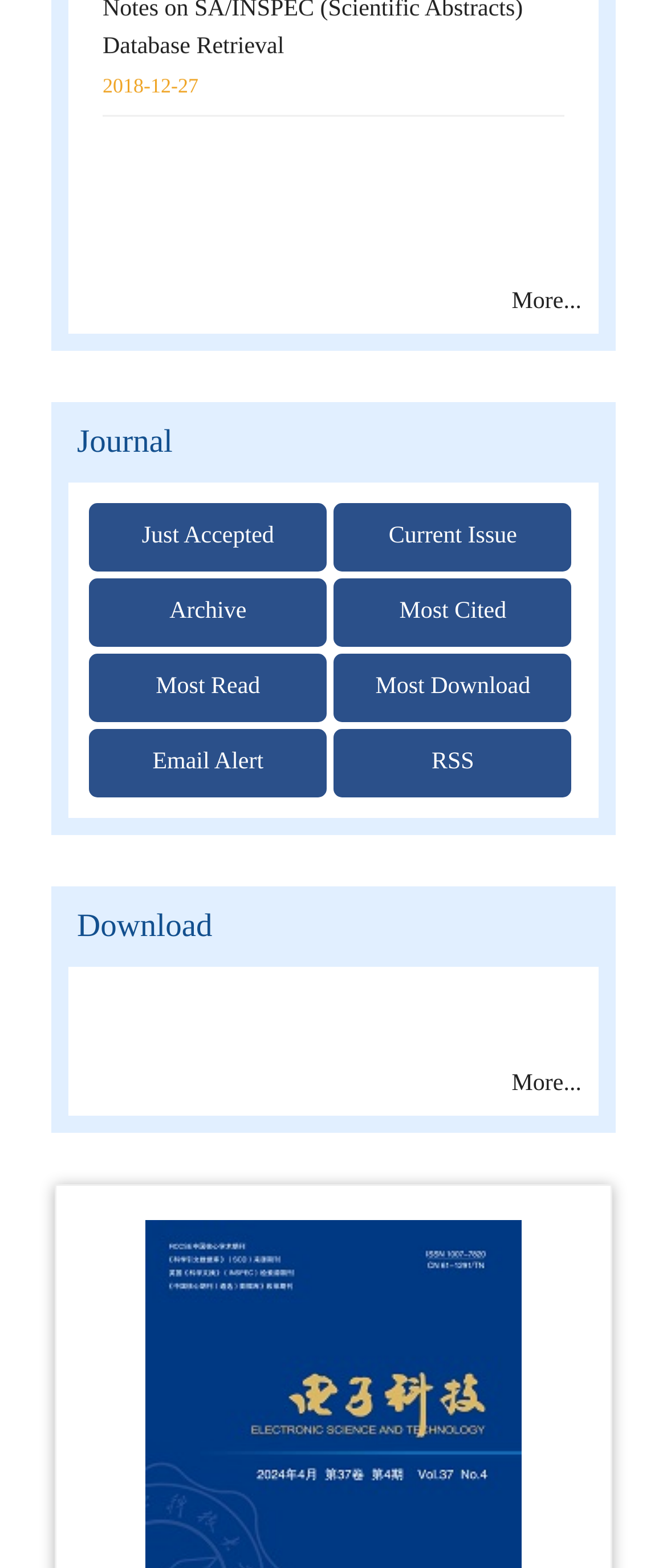Please find the bounding box coordinates of the section that needs to be clicked to achieve this instruction: "View notes on SA/INSPEC database retrieval".

[0.154, 0.027, 0.784, 0.068]